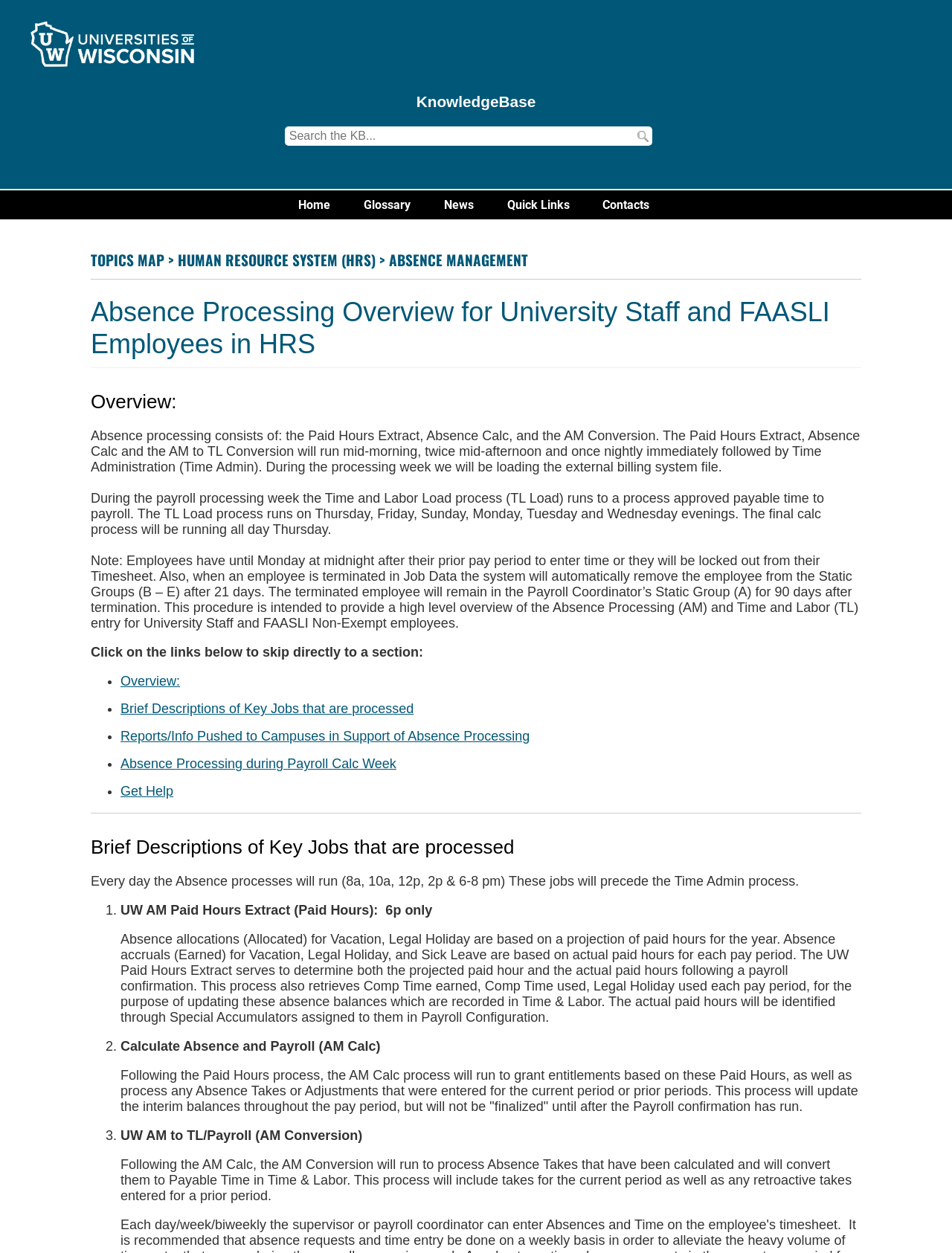Given the element description: "UW–Shared Services", predict the bounding box coordinates of this UI element. The coordinates must be four float numbers between 0 and 1, given as [left, top, right, bottom].

[0.025, 0.053, 0.217, 0.064]